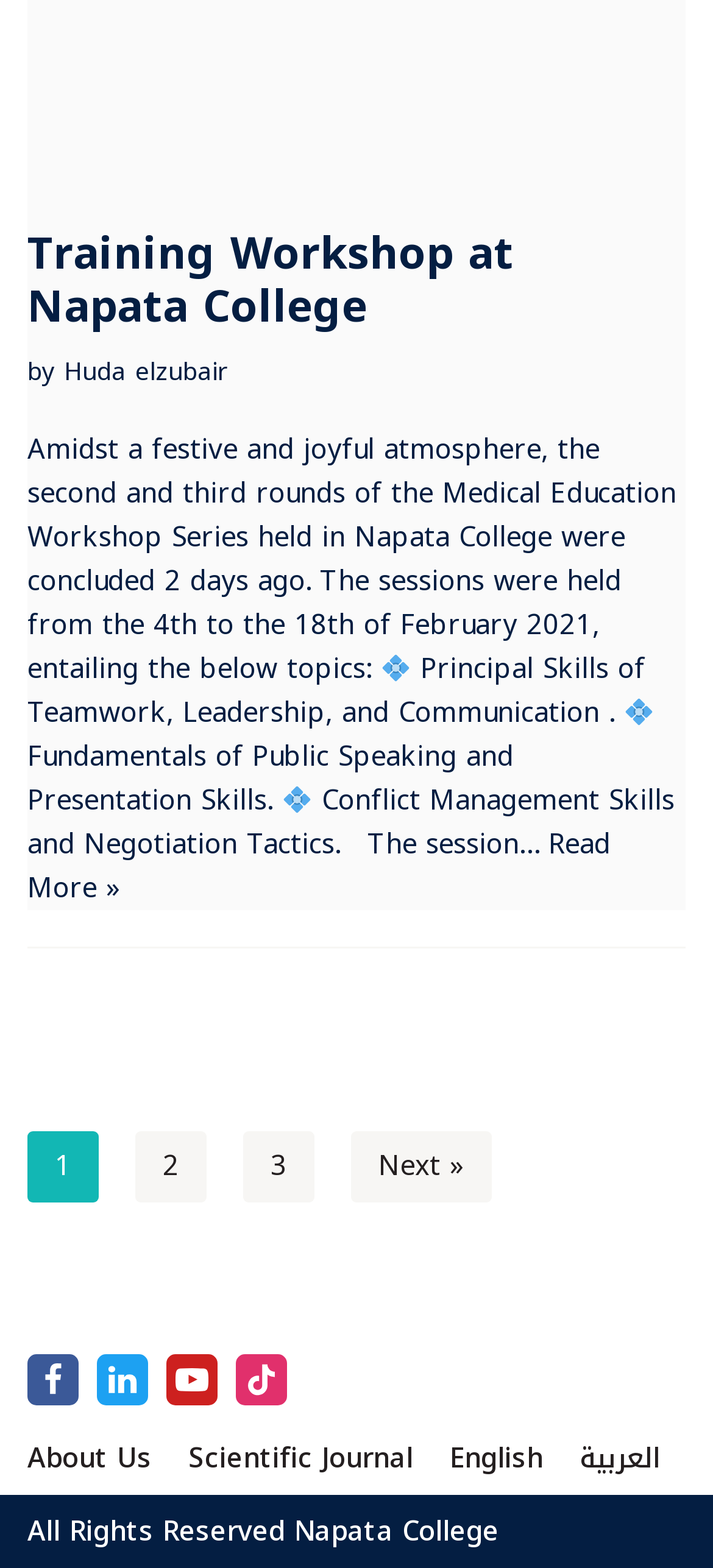What is the author of the article?
Please respond to the question thoroughly and include all relevant details.

The author of the article can be found in the link element following the 'by' static text, which reads 'Huda elzubair'.